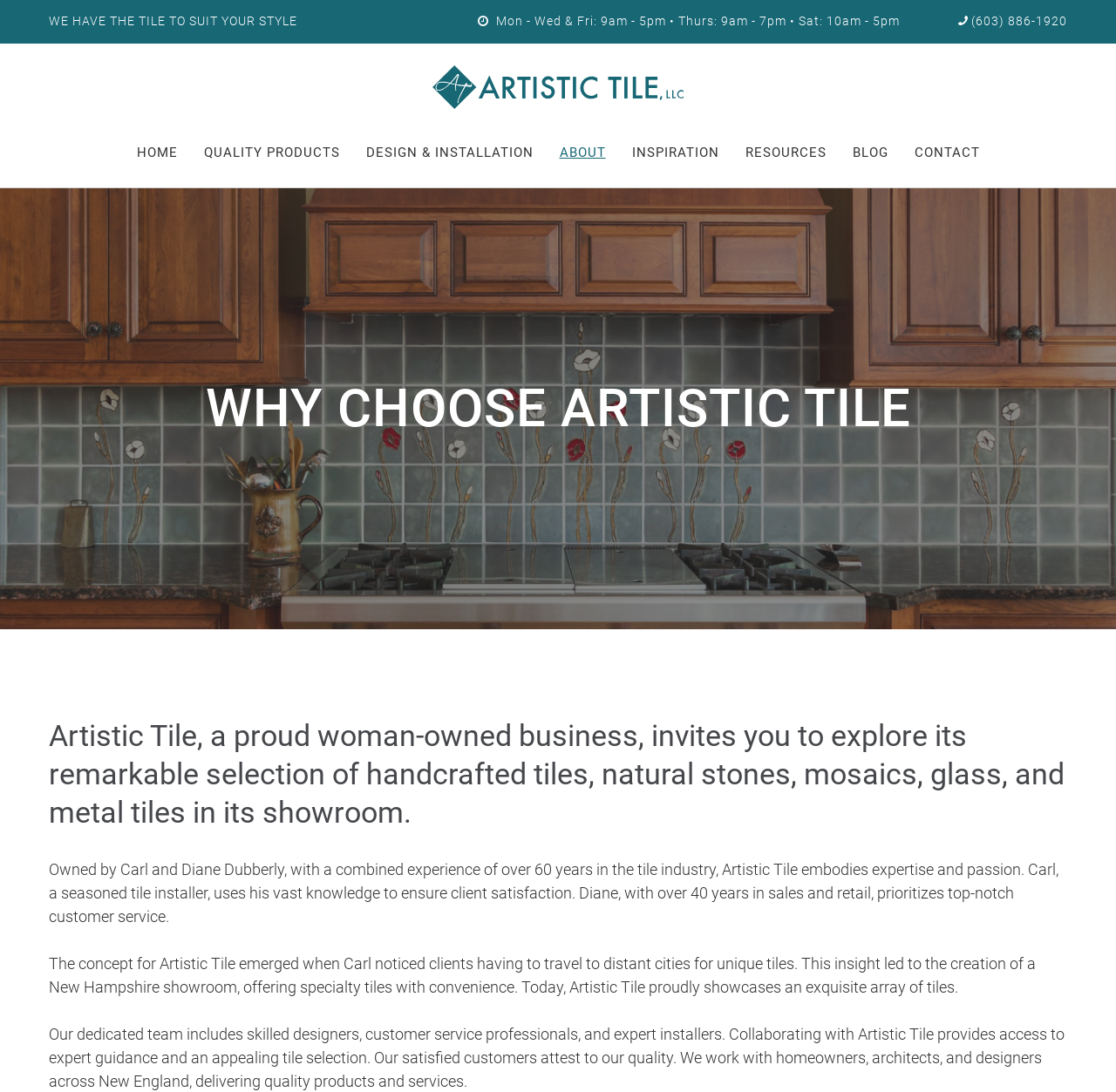Find the bounding box coordinates for the area that should be clicked to accomplish the instruction: "Click the phone number to call".

[0.858, 0.013, 0.956, 0.026]